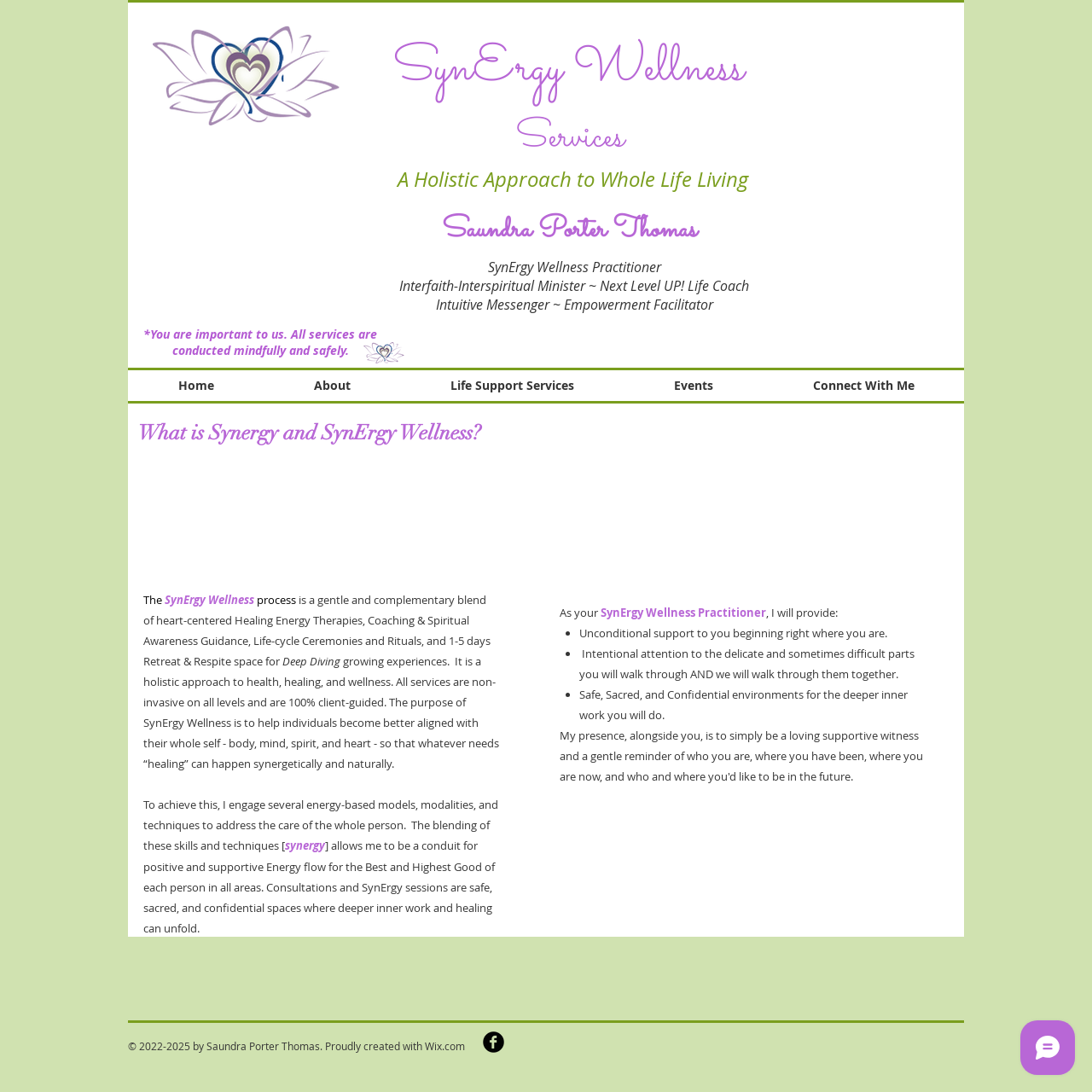Locate the bounding box coordinates of the area that needs to be clicked to fulfill the following instruction: "Click the 'Life Support Services' link". The coordinates should be in the format of four float numbers between 0 and 1, namely [left, top, right, bottom].

[0.366, 0.339, 0.571, 0.367]